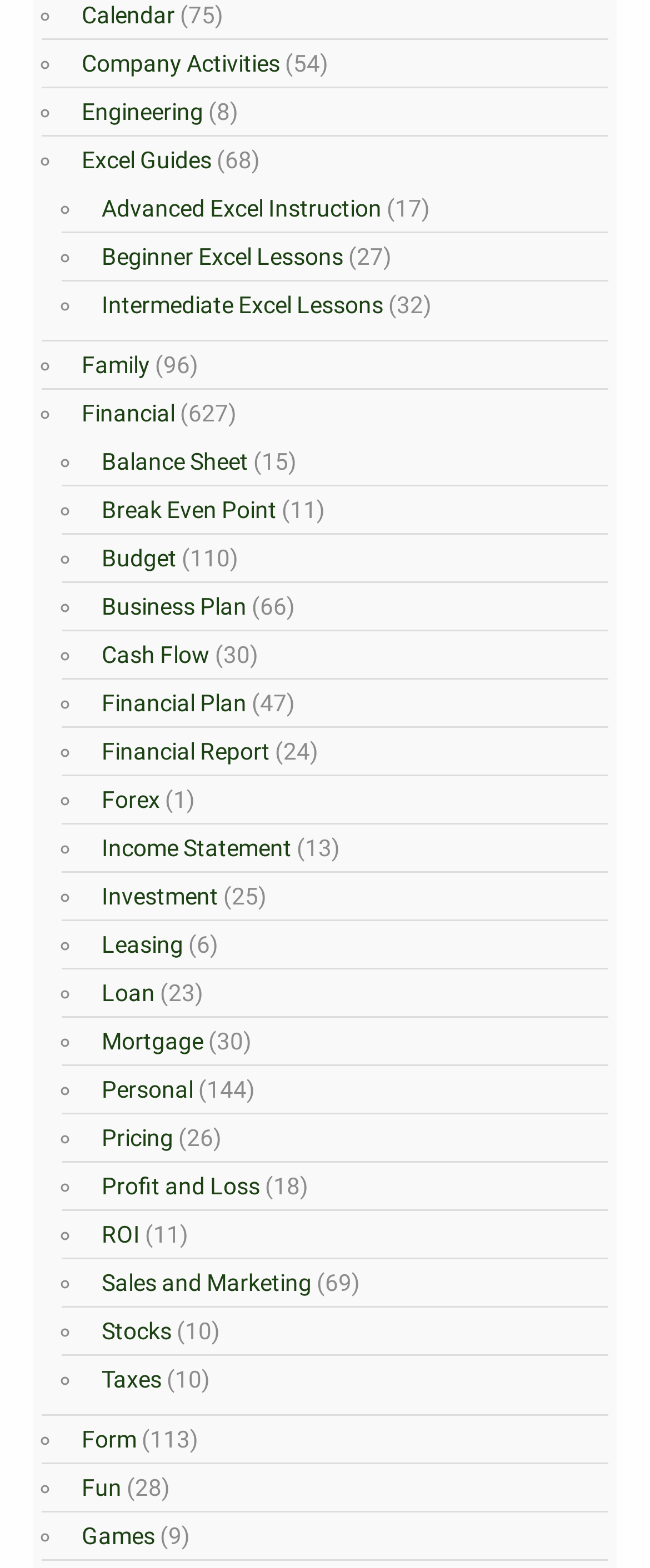Please locate the bounding box coordinates for the element that should be clicked to achieve the following instruction: "Go to Financial". Ensure the coordinates are given as four float numbers between 0 and 1, i.e., [left, top, right, bottom].

[0.113, 0.255, 0.269, 0.272]